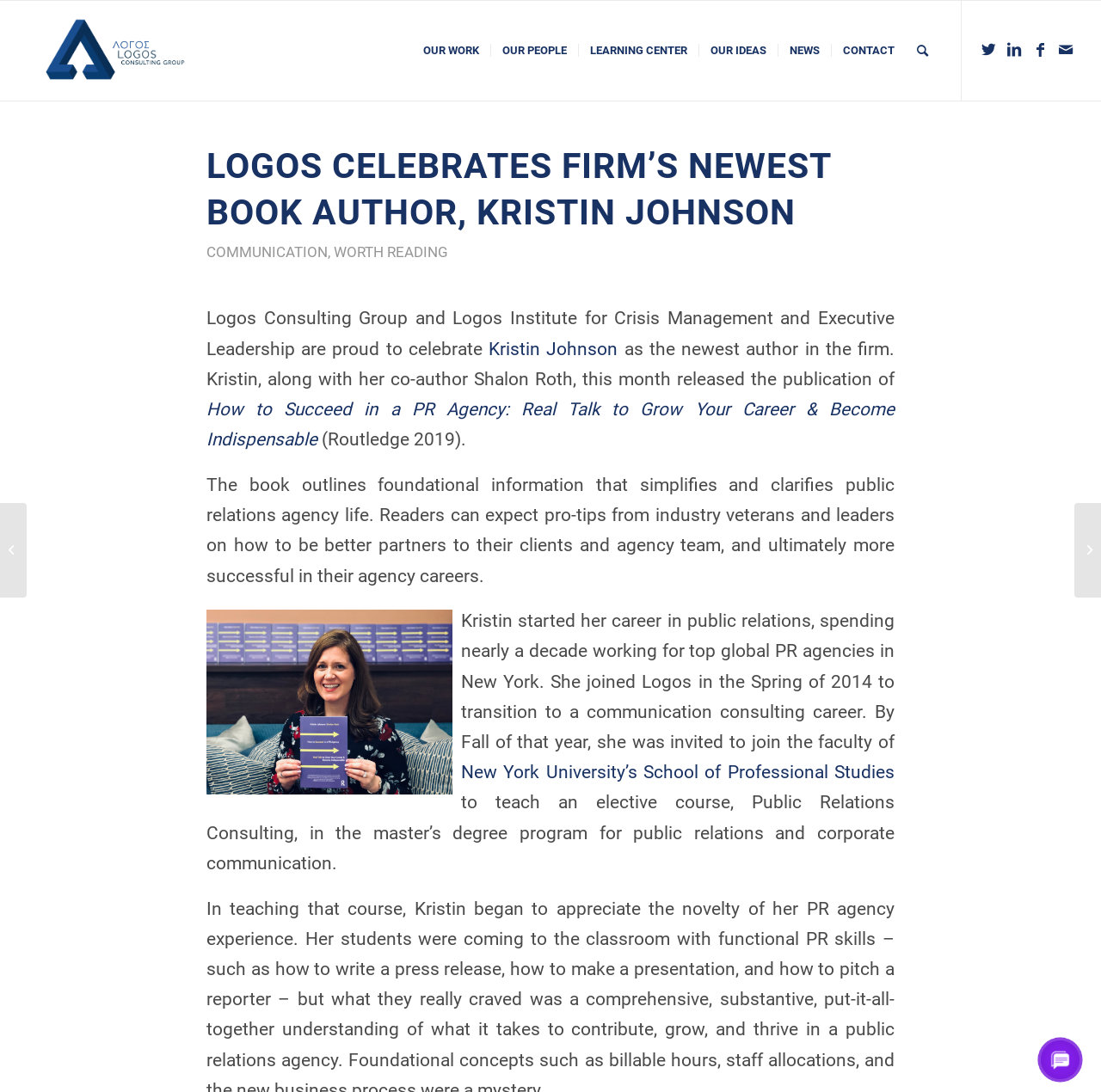Locate the primary headline on the webpage and provide its text.

LOGOS CELEBRATES FIRM’S NEWEST BOOK AUTHOR, KRISTIN JOHNSON